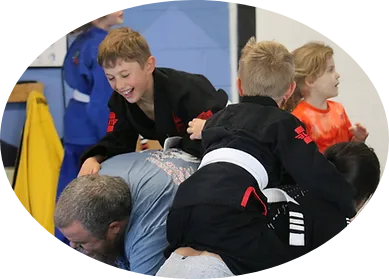Provide a comprehensive description of the image.

The image captures a lively moment from a Brazilian Jiu-Jitsu summer day camp, highlighting the joyful engagement of children during a training session. In the foreground, several children, dressed in traditional black Jiu-Jitsu uniforms adorned with red accents, are seen playfully climbing over an instructor, who is positioned on the ground. Their expressions are animated and full of laughter, showcasing the camaraderie and fun inherent in the camp's activities. 

In the background, more children can be seen actively participating, dressed in various colors of Jiu-Jitsu uniforms, emphasizing the inclusive nature of the camp designed for ages 6-15. The setting appears vibrant and inviting, lined with blue walls and a few colorful items, contributing to the energetic atmosphere of the event. This summer camp, scheduled from June 24-28, 2024, offers five days of Brazilian Jiu-Jitsu training along with various outdoor activities, providing children with the opportunity to learn, explore, and enjoy their summer in Asheville, NC.